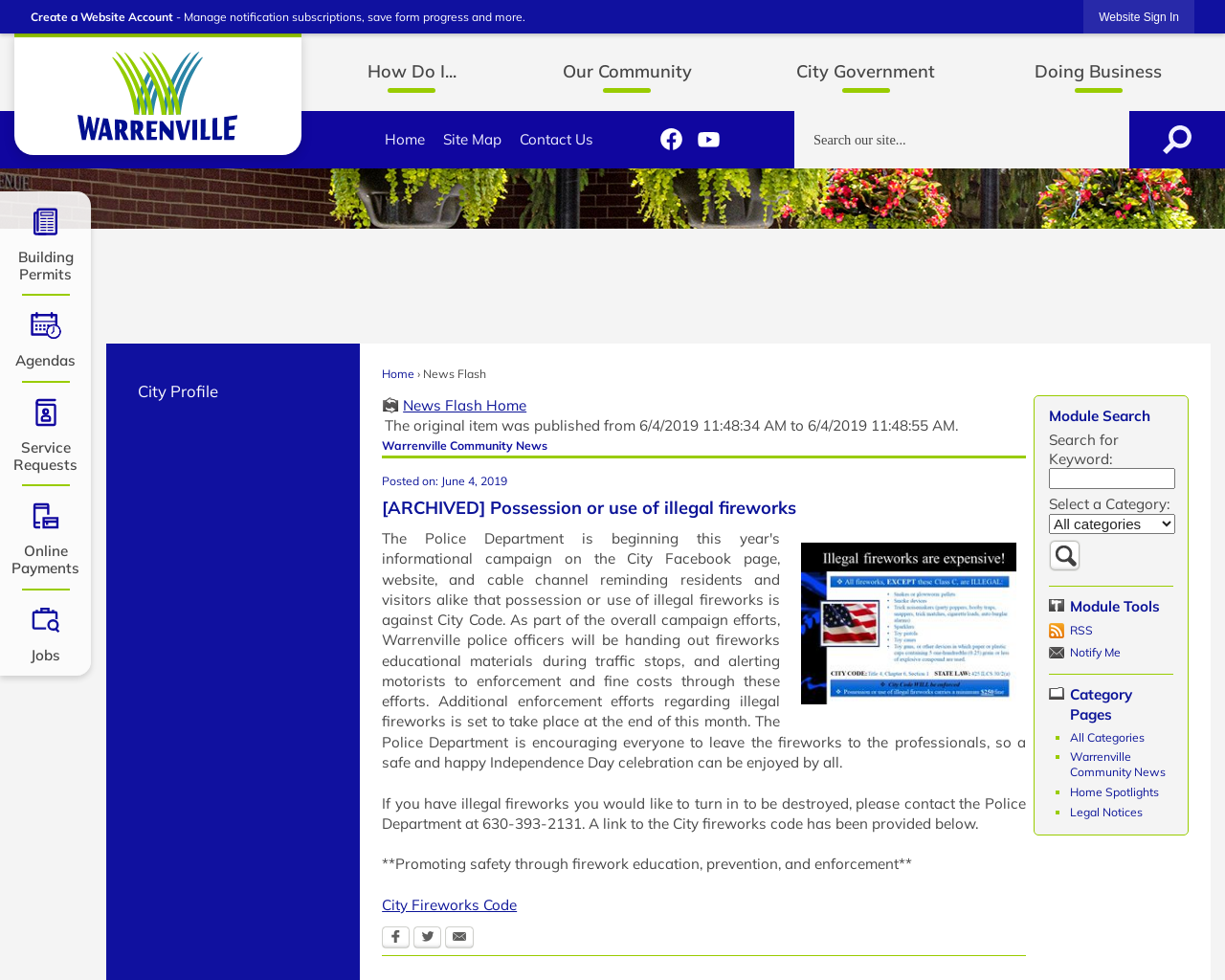Provide a one-word or one-phrase answer to the question:
What type of links are provided in the 'Quick Links' region?

Home, Site Map, Contact Us